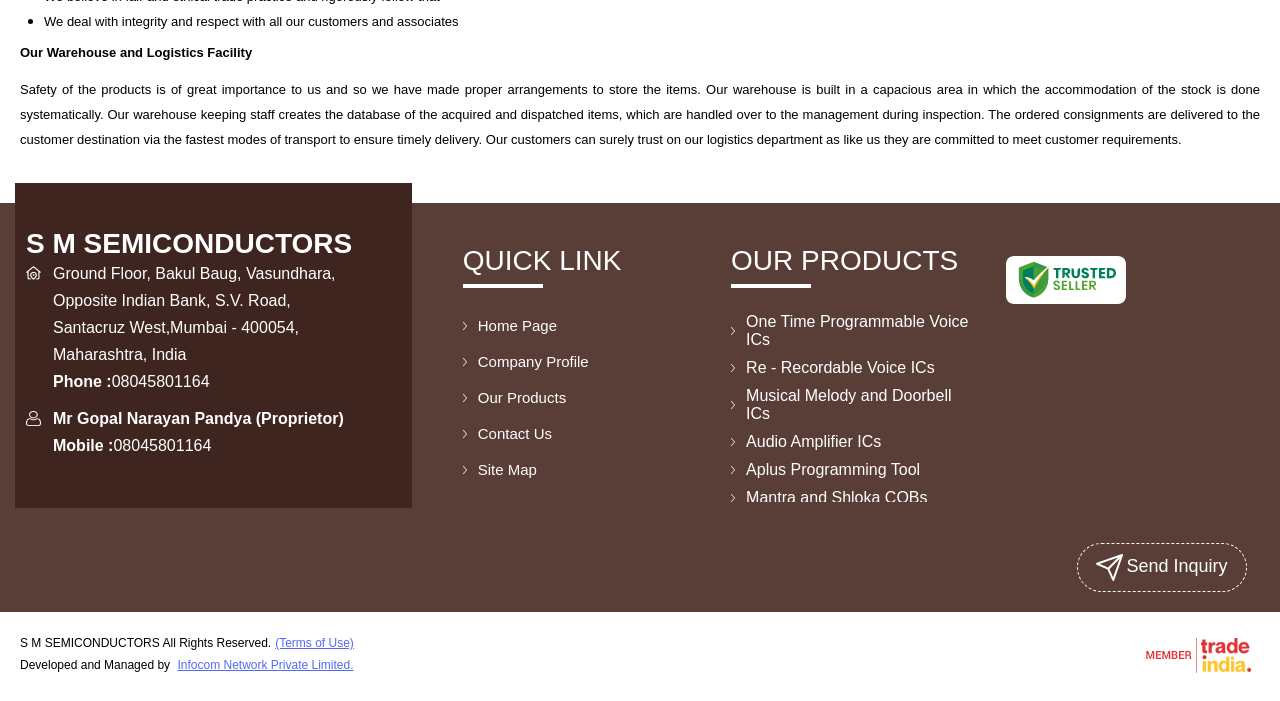Predict the bounding box of the UI element that fits this description: "One Time Programmable Voice ICs".

[0.571, 0.439, 0.762, 0.505]